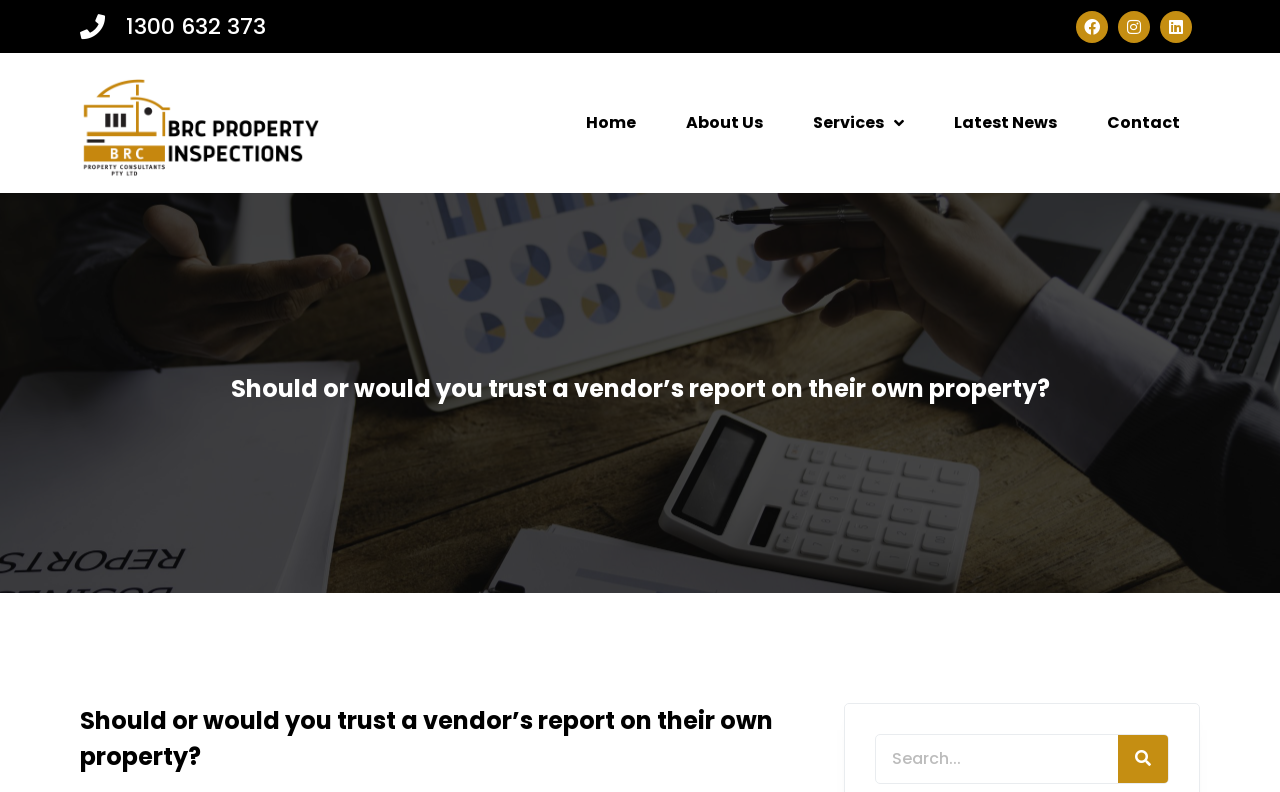Please extract and provide the main headline of the webpage.

Should or would you trust a vendor’s report on their own property?